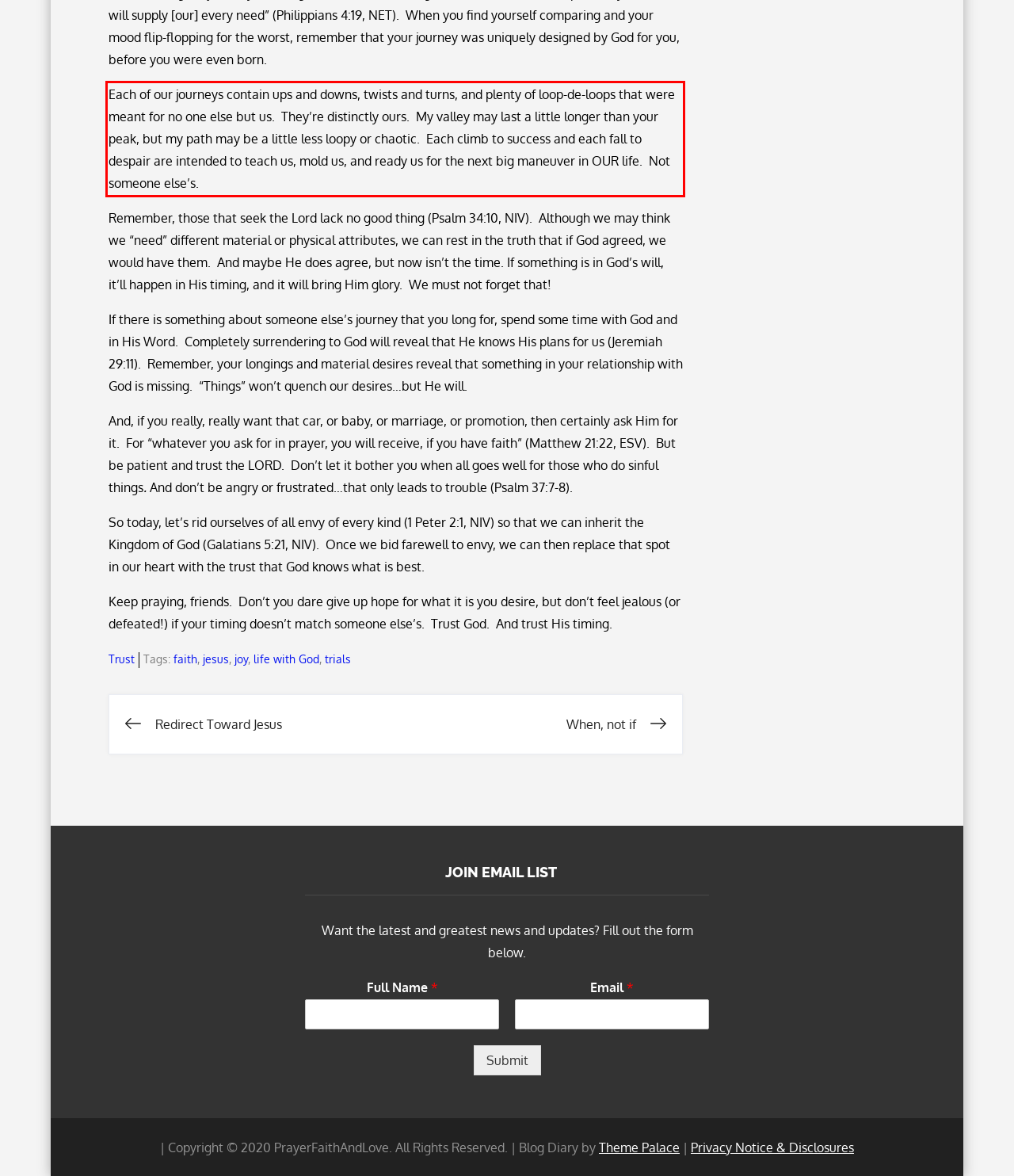You have a screenshot of a webpage, and there is a red bounding box around a UI element. Utilize OCR to extract the text within this red bounding box.

Each of our journeys contain ups and downs, twists and turns, and plenty of loop-de-loops that were meant for no one else but us. They’re distinctly ours. My valley may last a little longer than your peak, but my path may be a little less loopy or chaotic. Each climb to success and each fall to despair are intended to teach us, mold us, and ready us for the next big maneuver in OUR life. Not someone else’s.